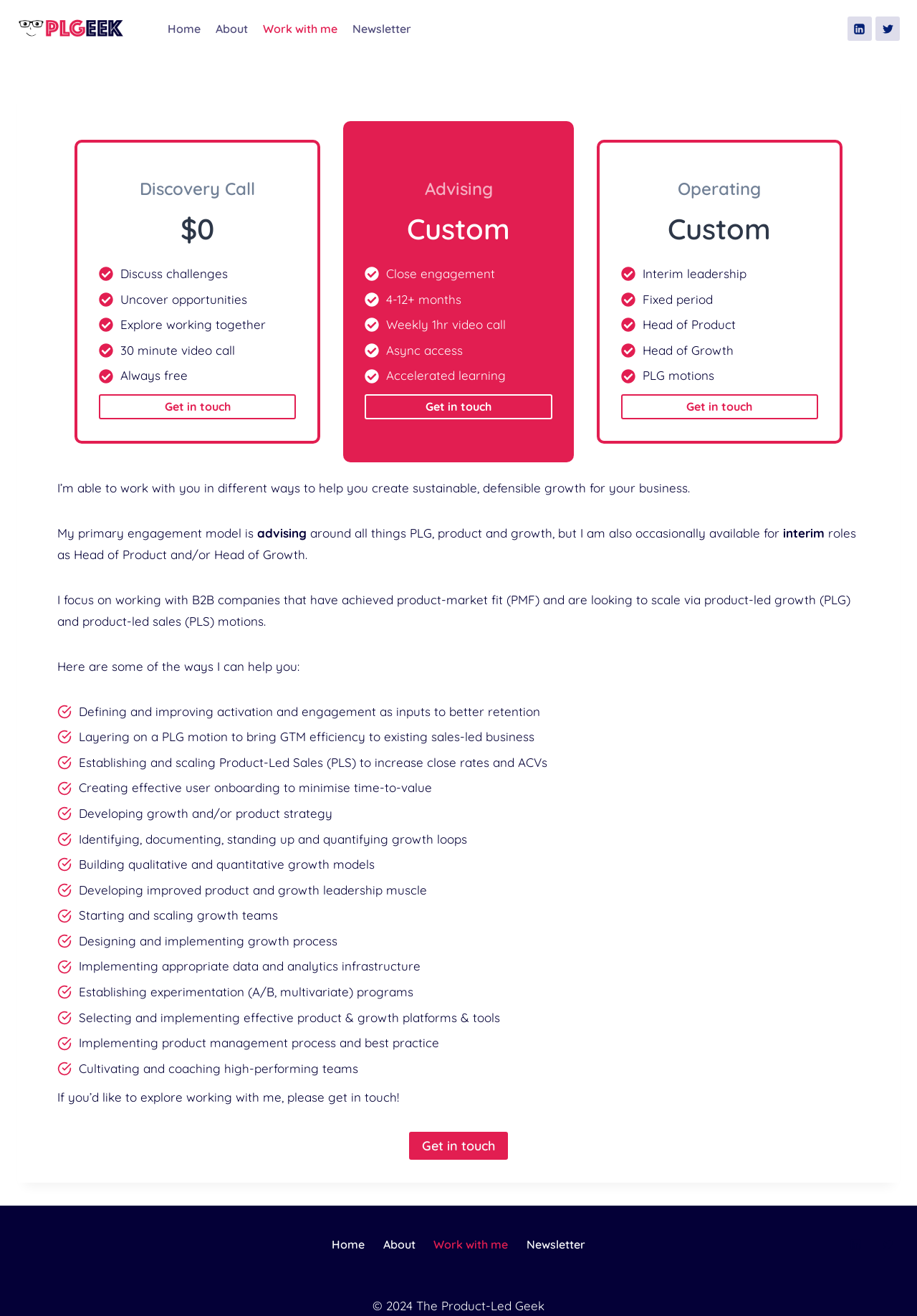Indicate the bounding box coordinates of the element that needs to be clicked to satisfy the following instruction: "Click on the 'About' link in the primary navigation". The coordinates should be four float numbers between 0 and 1, i.e., [left, top, right, bottom].

[0.227, 0.012, 0.279, 0.031]